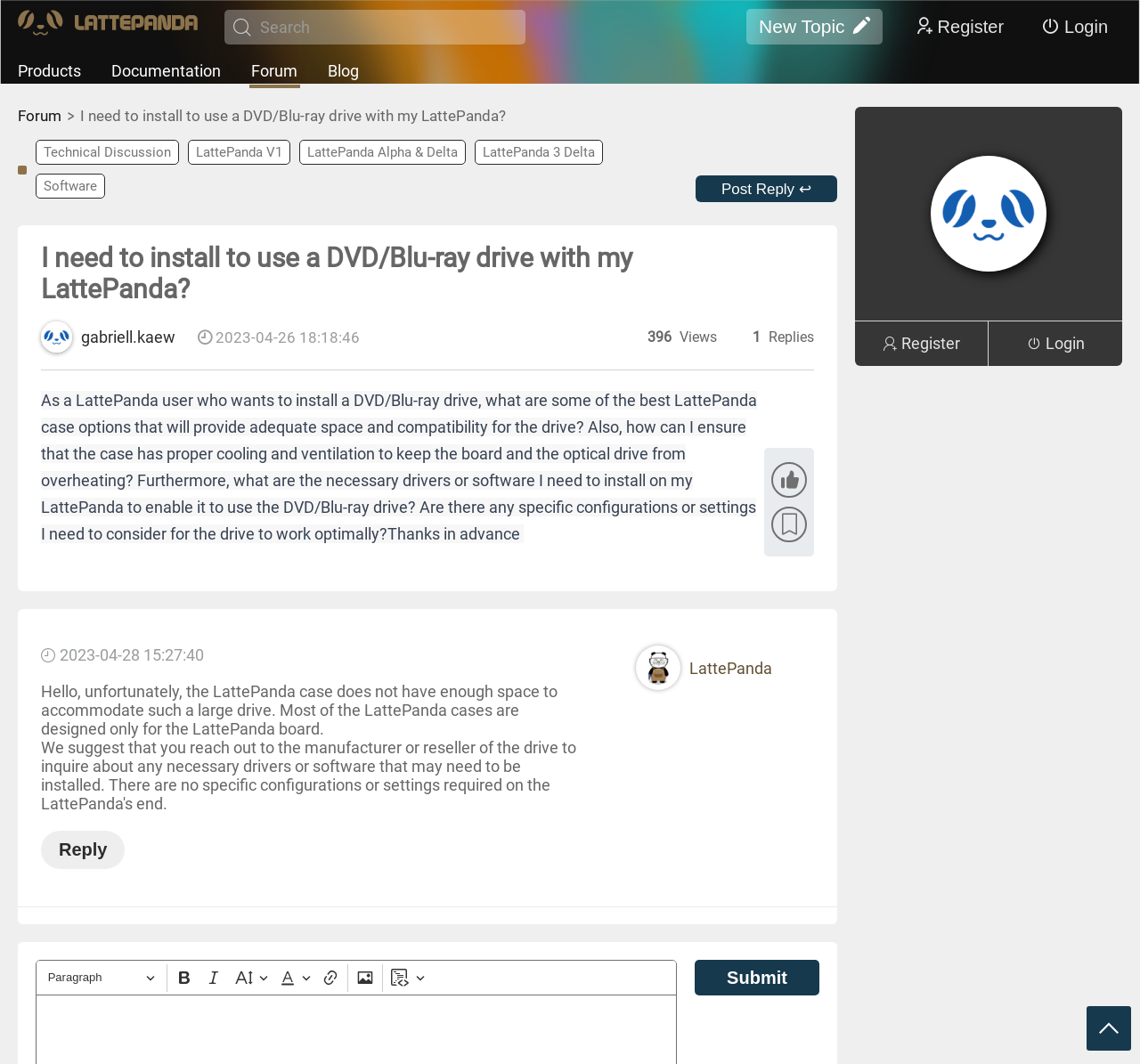Describe every aspect of the webpage comprehensively.

This webpage appears to be a forum discussion page, specifically a topic about installing a DVD/Blu-ray drive on a LattePanda device. 

At the top of the page, there is a navigation bar with several links, including "Products", "Documentation", "Forum", and "Blog". Below this, there is a search bar and three buttons: "New Topic", "Register", and "Login". 

The main content of the page is a discussion thread, with the original post at the top. The post is titled "I need to install to use a DVD/Blu-ray drive with my LattePanda?" and is followed by a lengthy description of the user's question. Below the original post, there is a reply from another user, which provides some information about the limitations of LattePanda cases.

To the right of the original post, there are several buttons and links, including "Post Reply", "Views", and "Replies". There is also a user profile picture and information about the user who made the original post.

At the bottom of the page, there is a toolbar with various formatting options, such as font size, color, and style. There are also buttons for inserting links, images, and code blocks. 

Finally, there is a "Submit" button at the bottom of the page, which is likely used to post a new reply to the discussion thread.